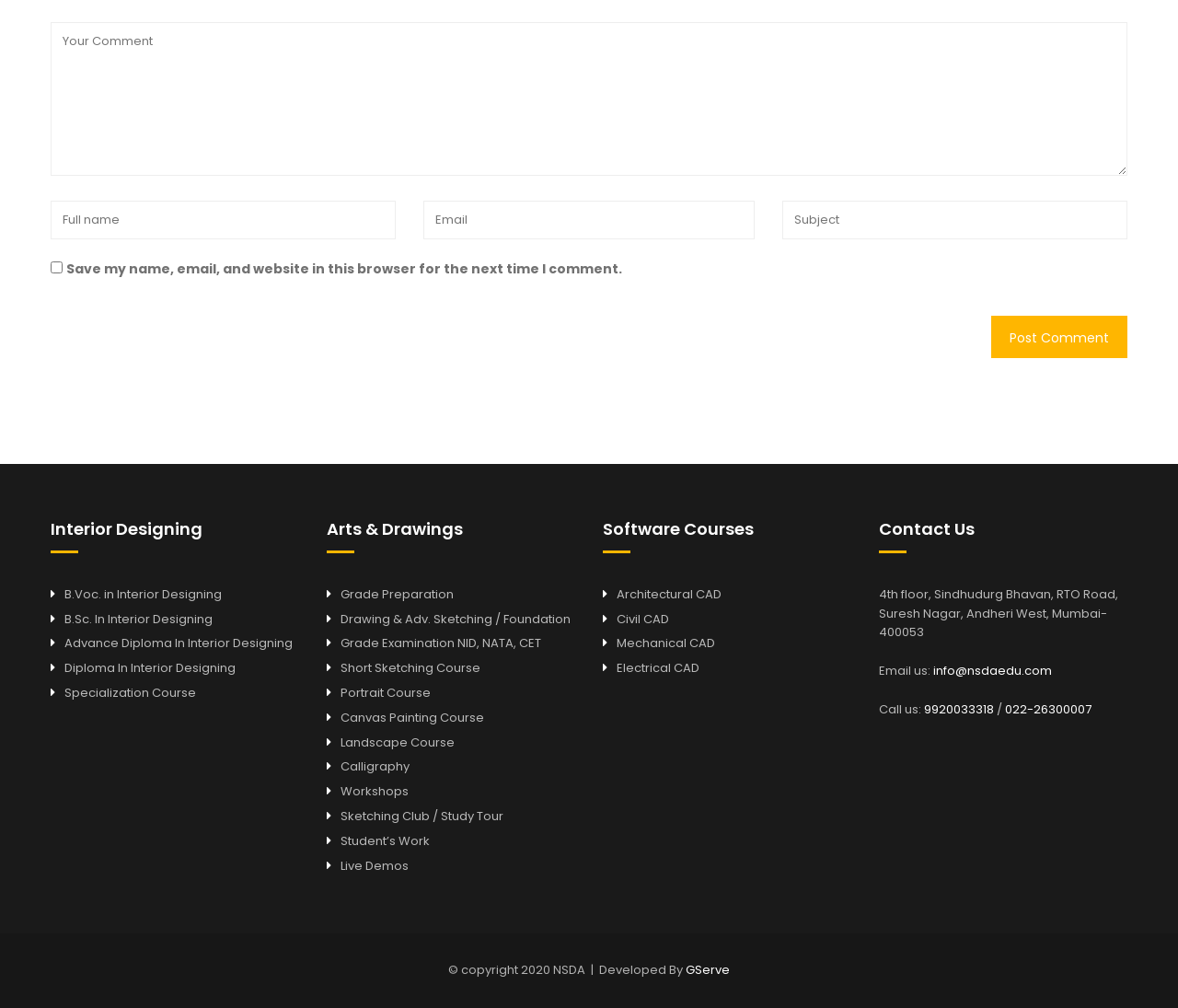Give a one-word or short-phrase answer to the following question: 
What is the email address to contact NSDA?

info@nsdaedu.com